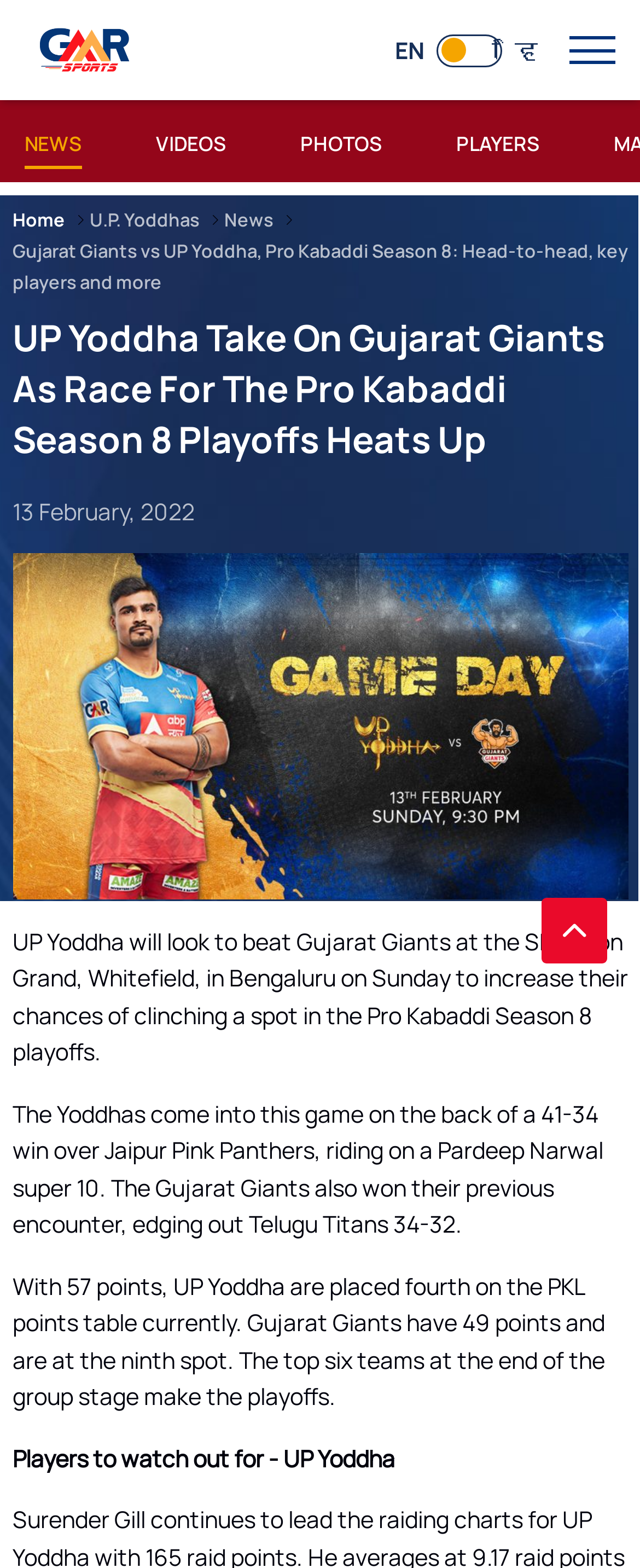Summarize the webpage in an elaborate manner.

The webpage is about a Pro Kabaddi Season 8 match between Gujarat Giants and UP Yoddha, with a focus on the teams' chances of making it to the playoffs. At the top of the page, there is a header section with a link to "GMR" and a language selection option with "EN" and "हि" as choices. A main menu button is also located at the top right corner.

Below the header section, there are four links to different sections of the website: "NEWS", "VIDEOS", "PHOTOS", and "PLAYERS". A breadcrumb navigation menu is located below these links, showing the path from the homepage to the current article.

The main content of the page starts with a heading that reads "UP Yoddha Take On Gujarat Giants As Race For The Pro Kabaddi Season 8 Playoffs Heats Up". The article is dated February 13, 2022, and features an image. The text describes the upcoming match between the two teams, highlighting their recent performances and the importance of the game for their playoff chances.

The article mentions that UP Yoddha are currently fourth on the PKL points table with 57 points, while Gujarat Giants have 49 points and are at the ninth spot. It also notes that the top six teams will make it to the playoffs. The text concludes by highlighting key players to watch out for from the UP Yoddha team.

At the bottom right corner of the page, there is a "back to top" button.